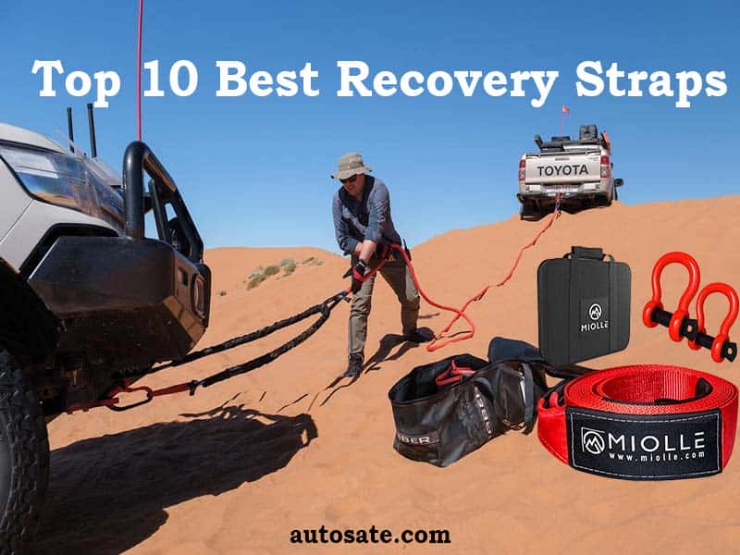Please provide a comprehensive response to the question below by analyzing the image: 
What is displayed in the bottom-right corner of the image?

Upon examining the image, I notice that the bottom-right corner features a display of various recovery tools, including a branded recovery strap, a storage case, and additional hooks. These tools are showcased in bright colors, which catches the eye and emphasizes their importance in the context of vehicle recovery.